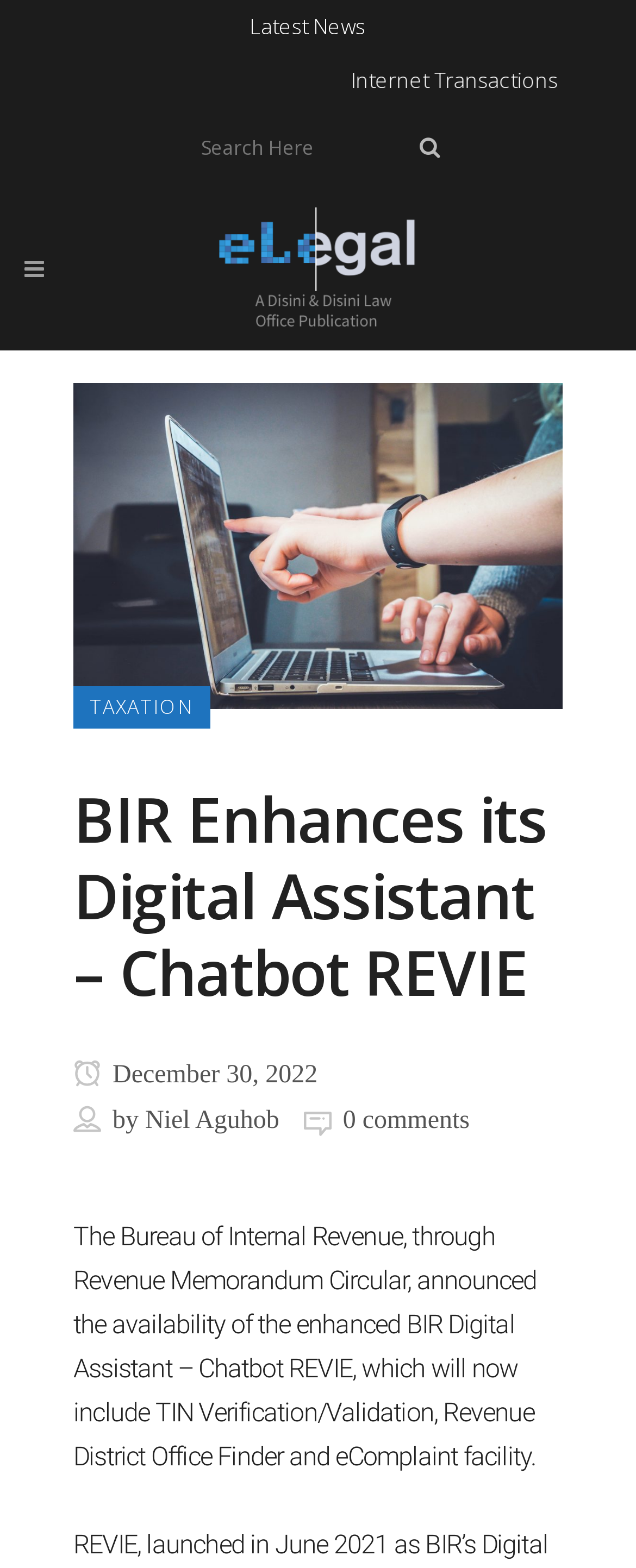What is the function of the search bar?
Please provide a comprehensive answer to the question based on the webpage screenshot.

The search bar is located at the top of the webpage, and it allows users to search for specific information. The search bar has a textbox and a button with a magnifying glass icon, indicating that it is a search function.